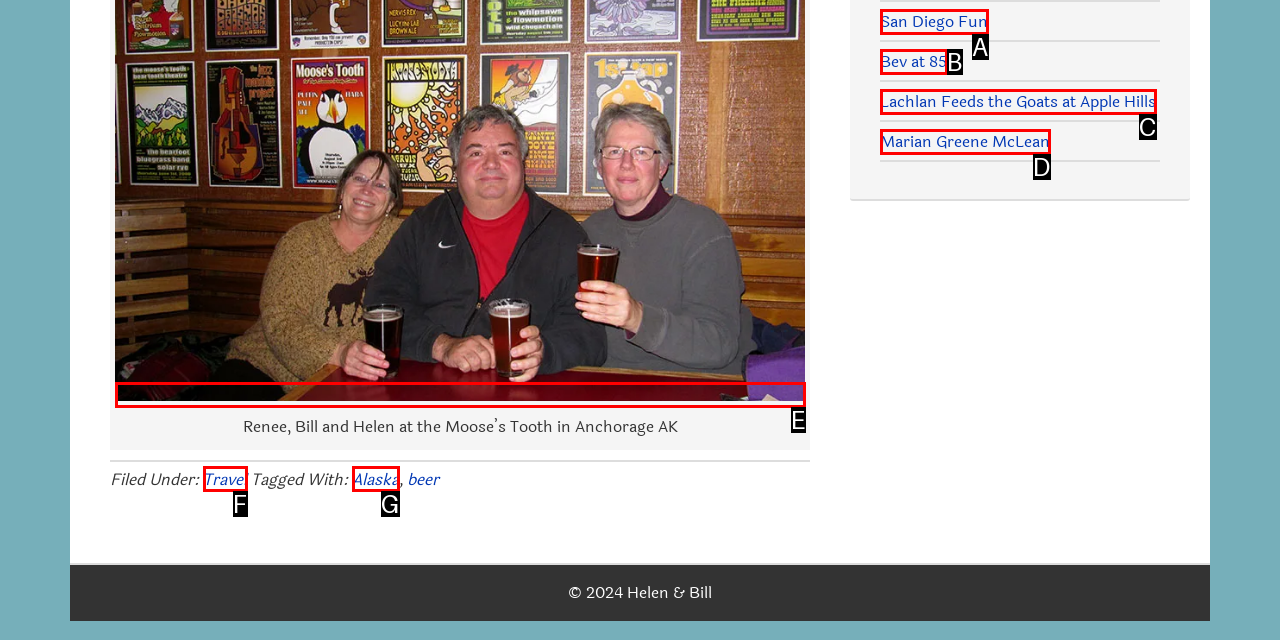From the provided options, which letter corresponds to the element described as: Marian Greene McLean
Answer with the letter only.

D